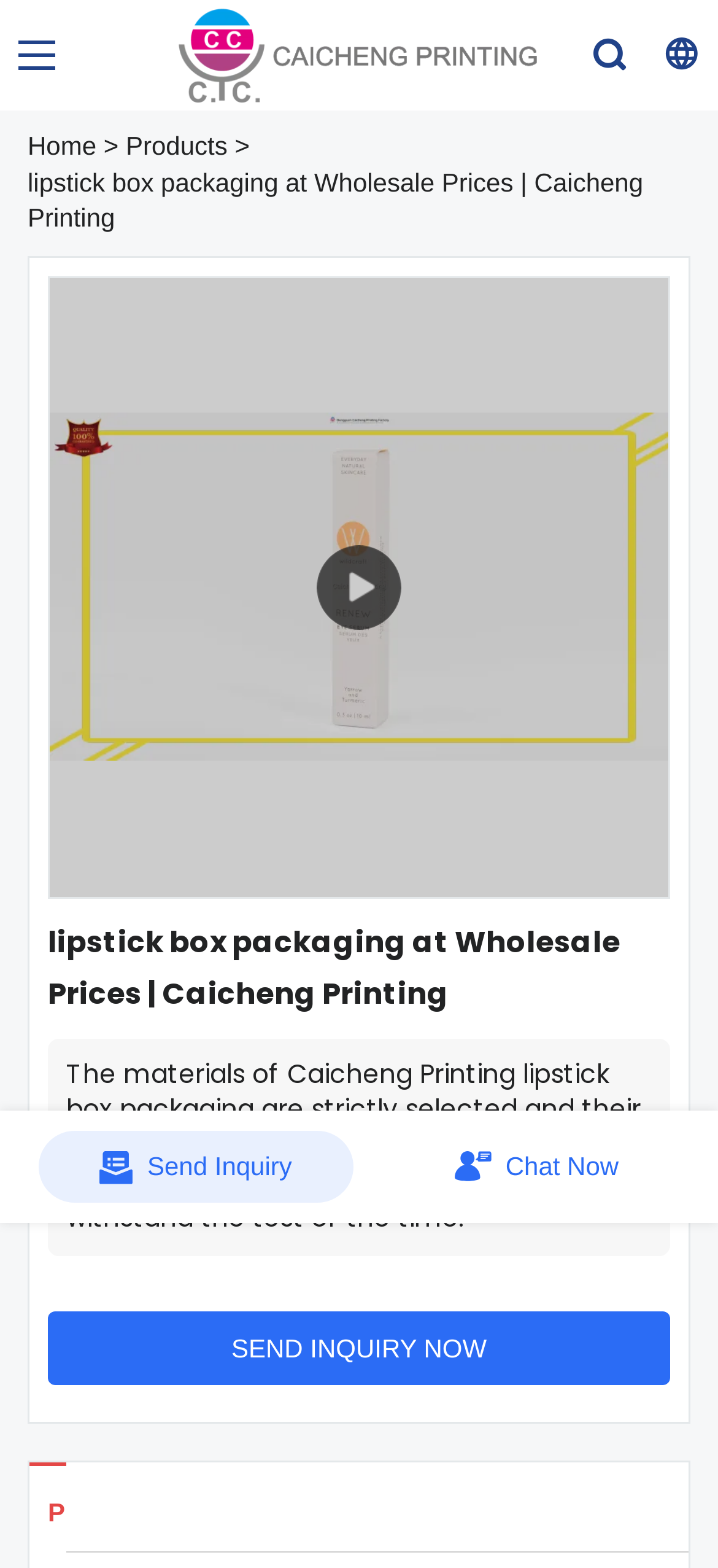What is the quality standard of the materials used?
Please use the image to provide an in-depth answer to the question.

The quality standard of the materials used can be found in the static text on the webpage, which states that the materials 'reach the international packaging standards'.